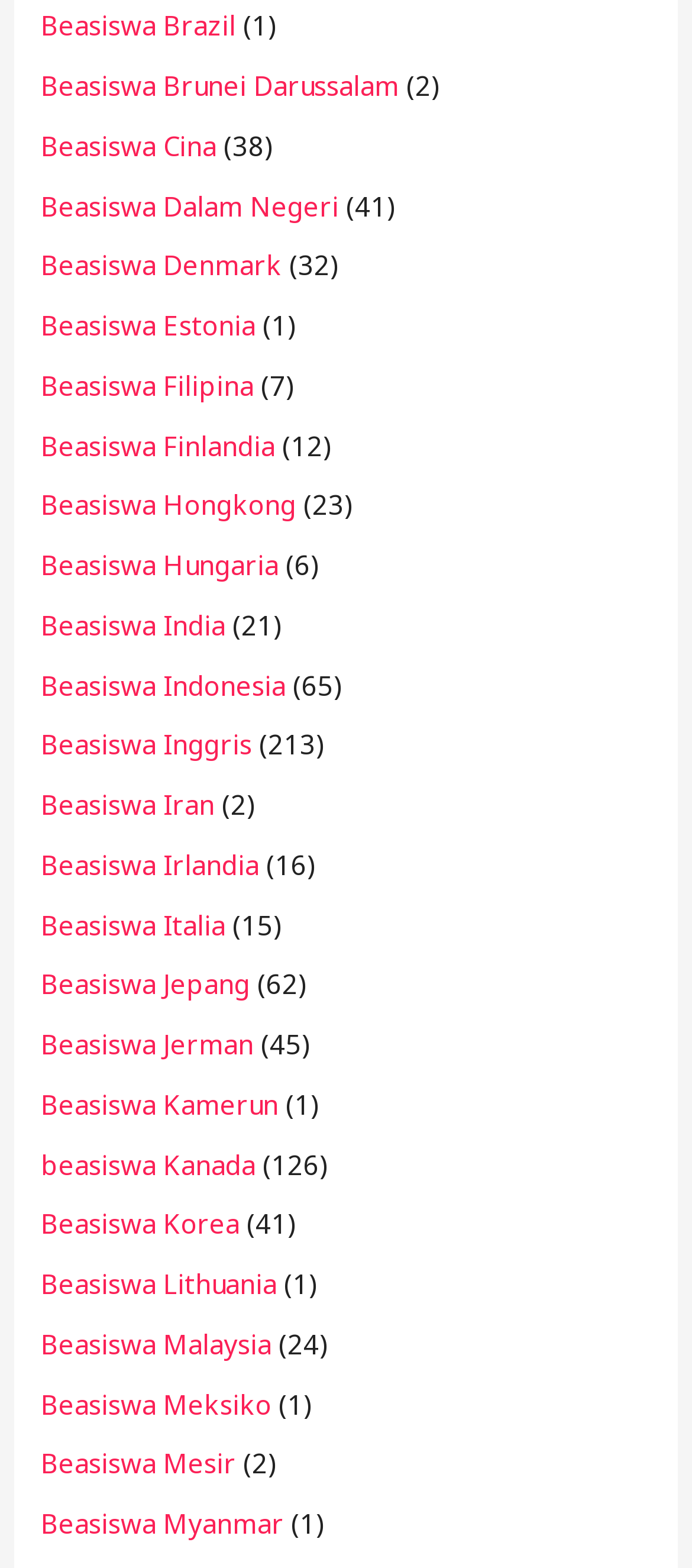How many Beasiswa links are on this webpage?
Answer the question based on the image using a single word or a brief phrase.

55